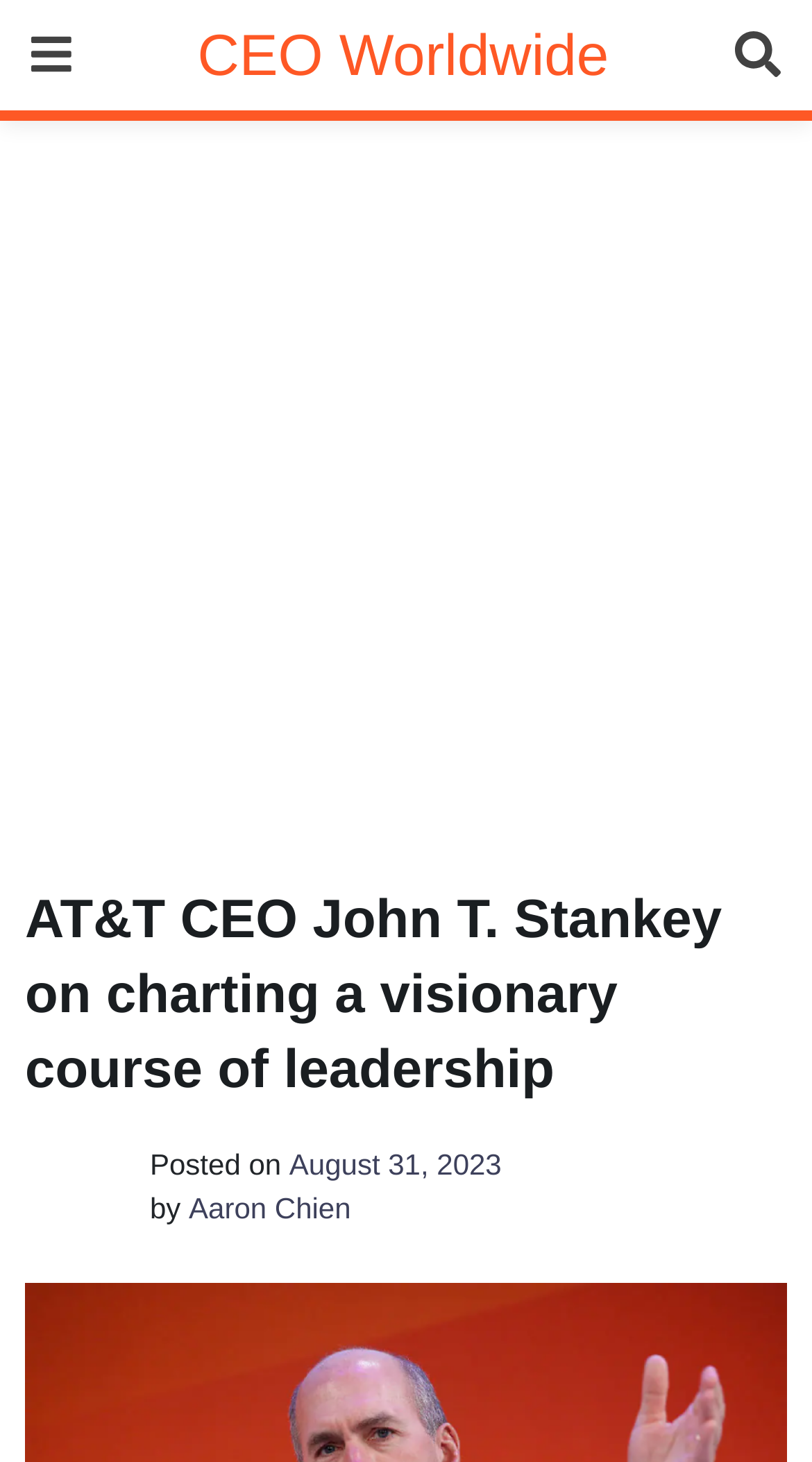Identify the bounding box of the HTML element described here: "August 31, 2023November 20, 2023". Provide the coordinates as four float numbers between 0 and 1: [left, top, right, bottom].

[0.356, 0.785, 0.618, 0.808]